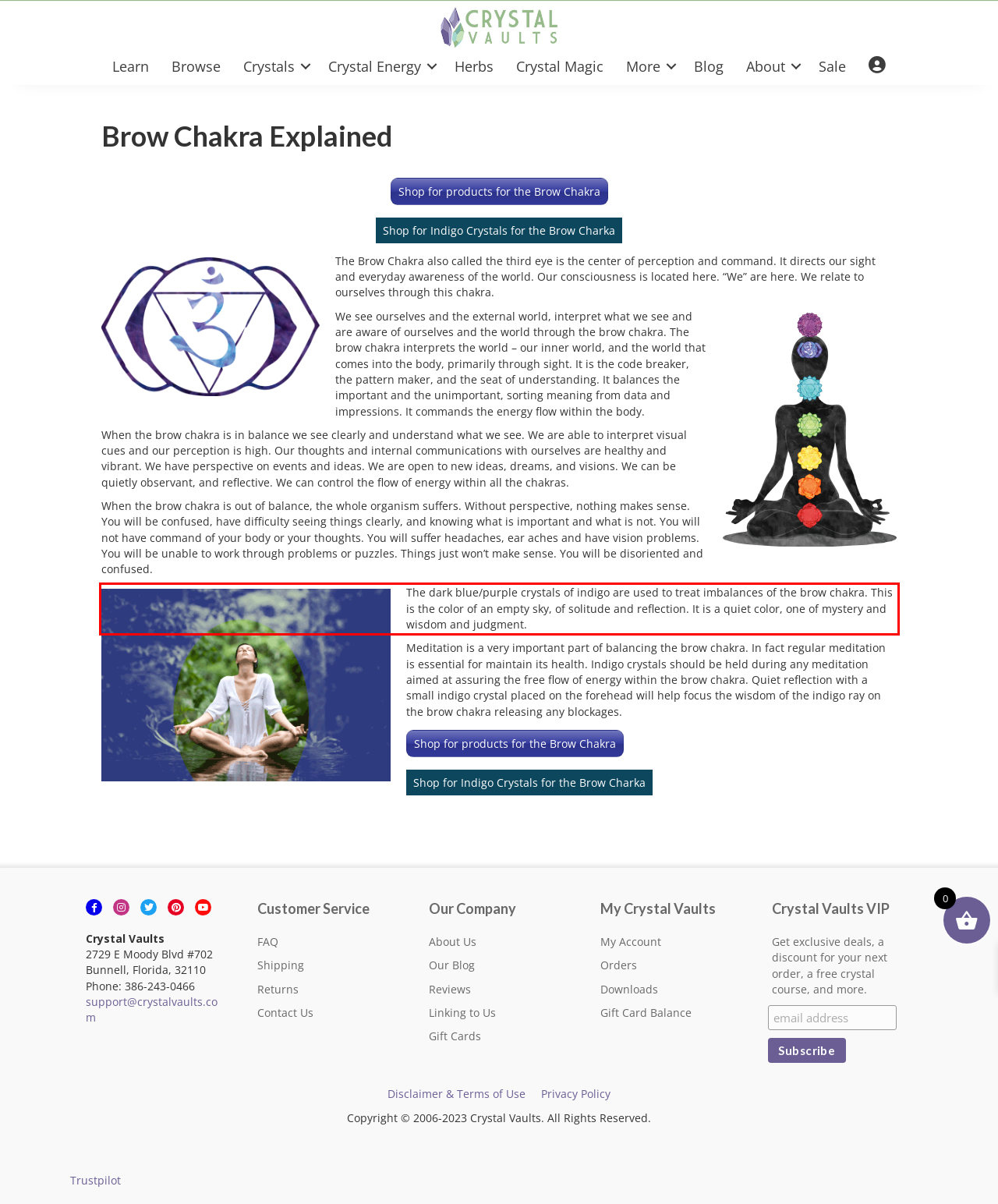Examine the webpage screenshot, find the red bounding box, and extract the text content within this marked area.

The dark blue/purple crystals of indigo are used to treat imbalances of the brow chakra. This is the color of an empty sky, of solitude and reflection. It is a quiet color, one of mystery and wisdom and judgment.